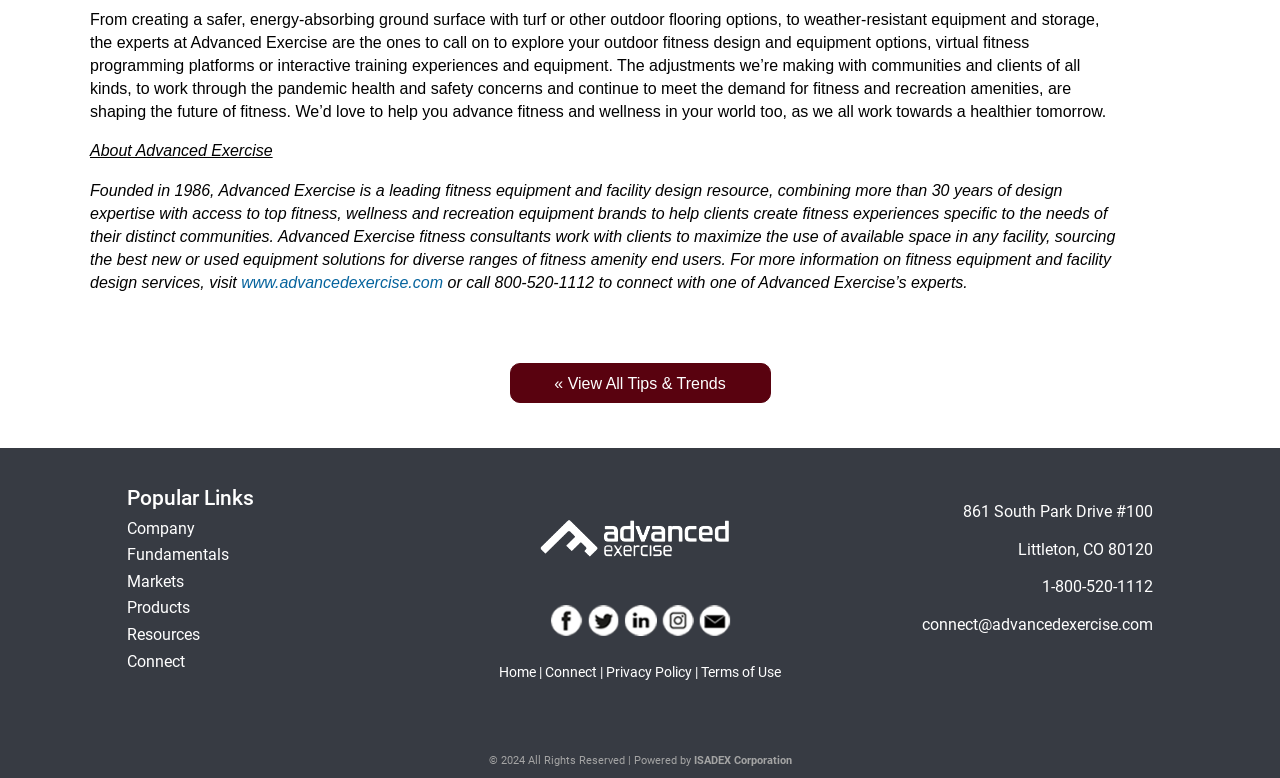Pinpoint the bounding box coordinates of the area that should be clicked to complete the following instruction: "Follow Advanced Exercise on Facebook". The coordinates must be given as four float numbers between 0 and 1, i.e., [left, top, right, bottom].

[0.429, 0.798, 0.455, 0.823]